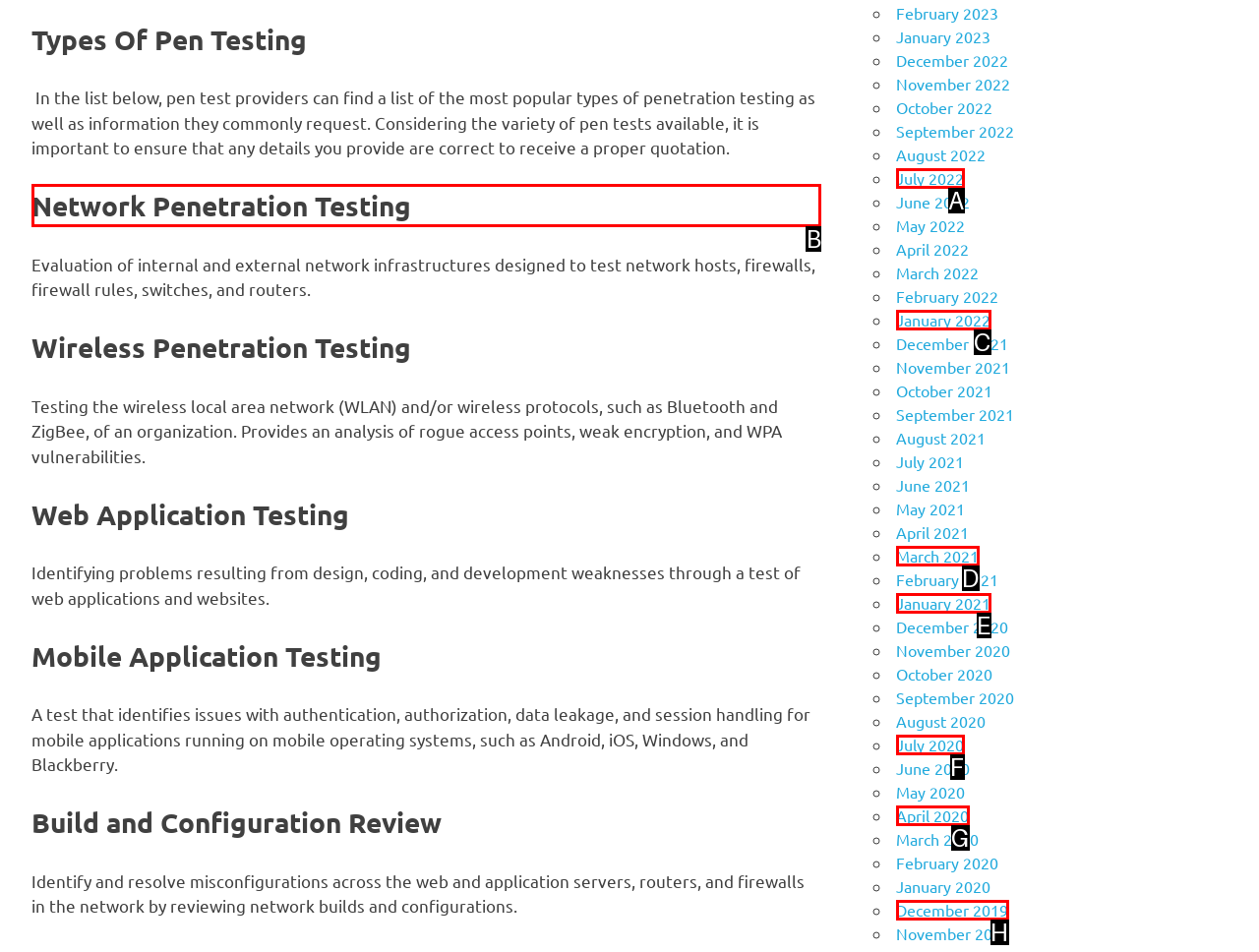Pick the option that should be clicked to perform the following task: View 'Network Penetration Testing'
Answer with the letter of the selected option from the available choices.

B